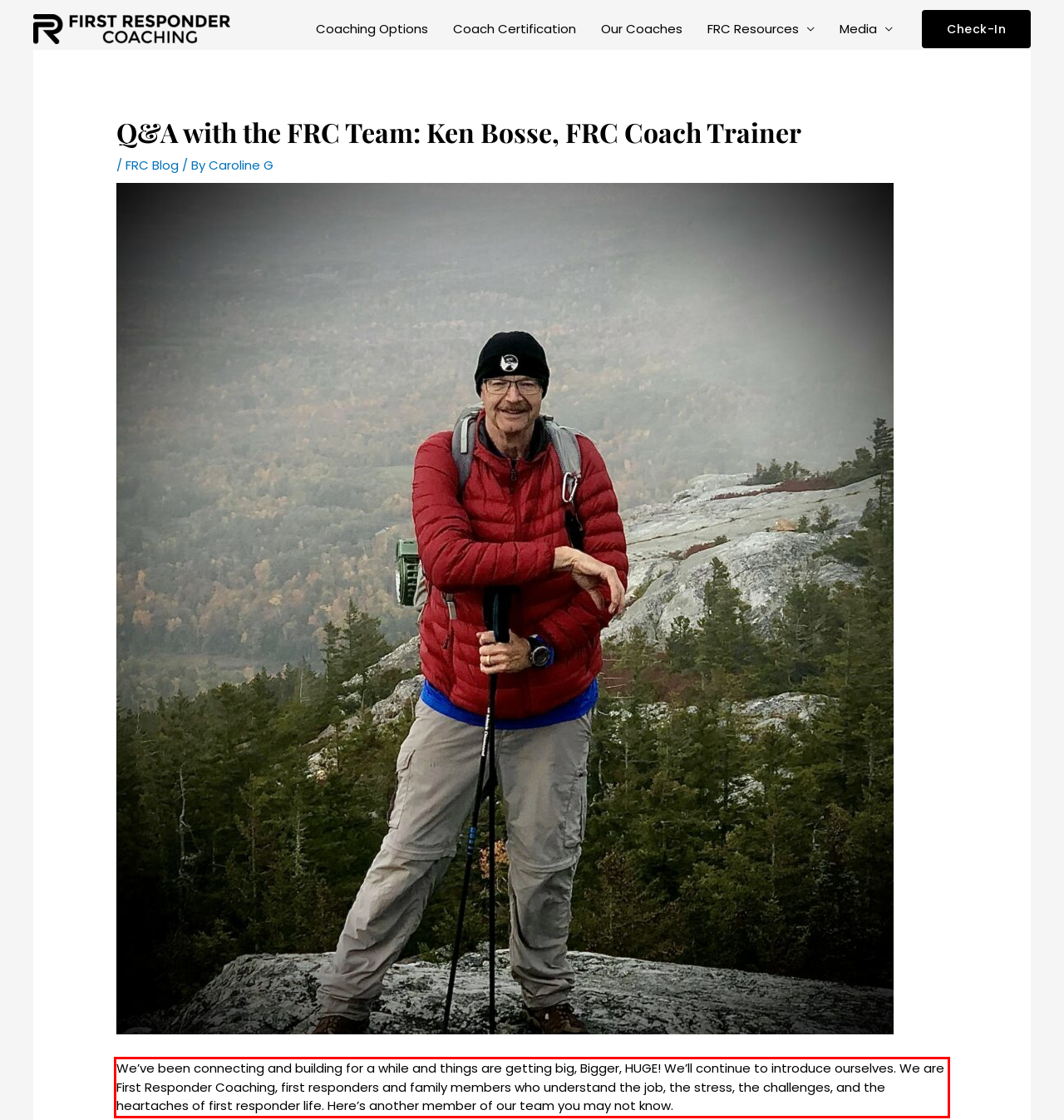You are given a webpage screenshot with a red bounding box around a UI element. Extract and generate the text inside this red bounding box.

We’ve been connecting and building for a while and things are getting big, Bigger, HUGE! We’ll continue to introduce ourselves. We are First Responder Coaching, first responders and family members who understand the job, the stress, the challenges, and the heartaches of first responder life. Here’s another member of our team you may not know.